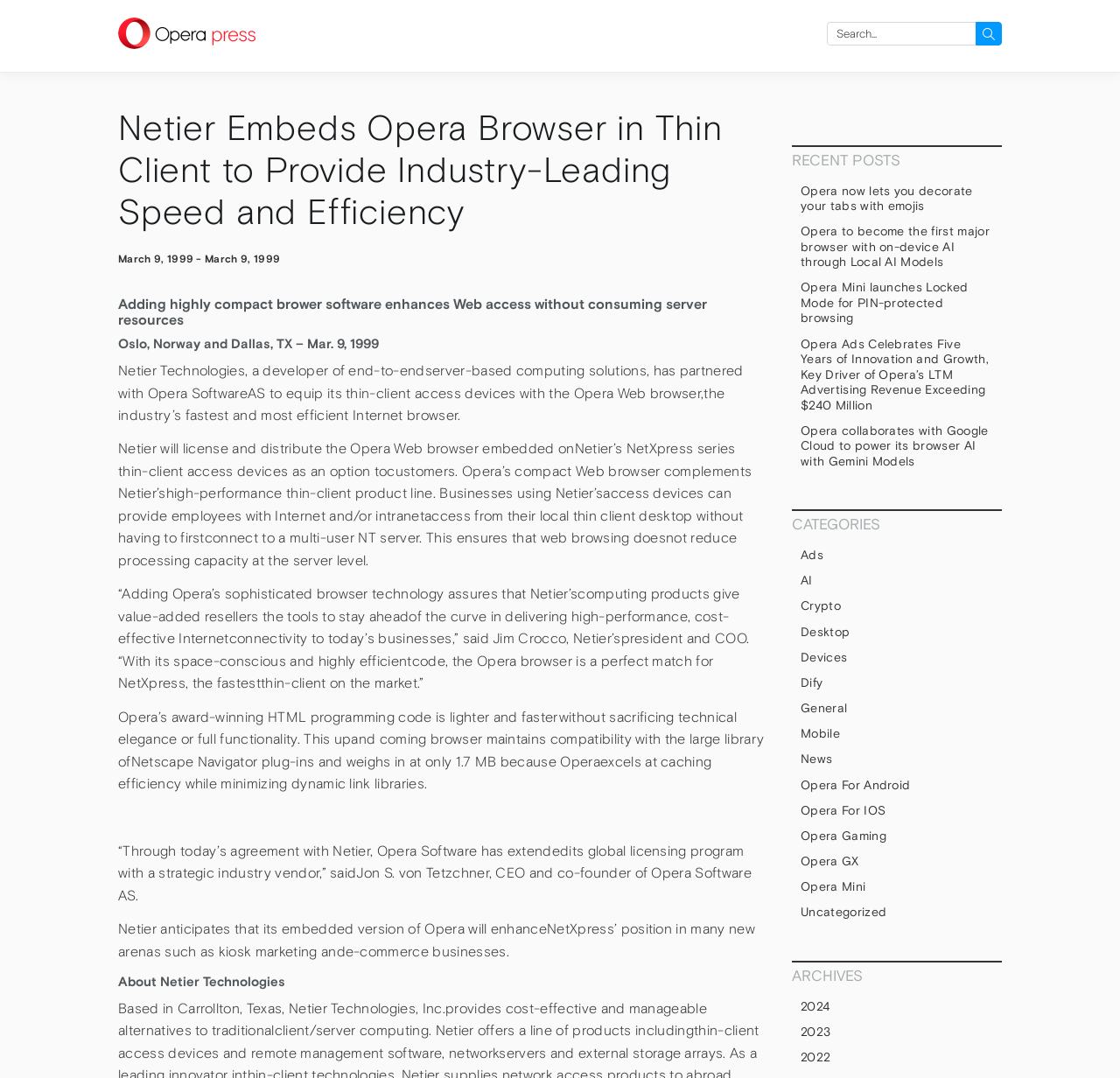Give the bounding box coordinates for the element described by: "mobile".

[0.707, 0.671, 0.895, 0.691]